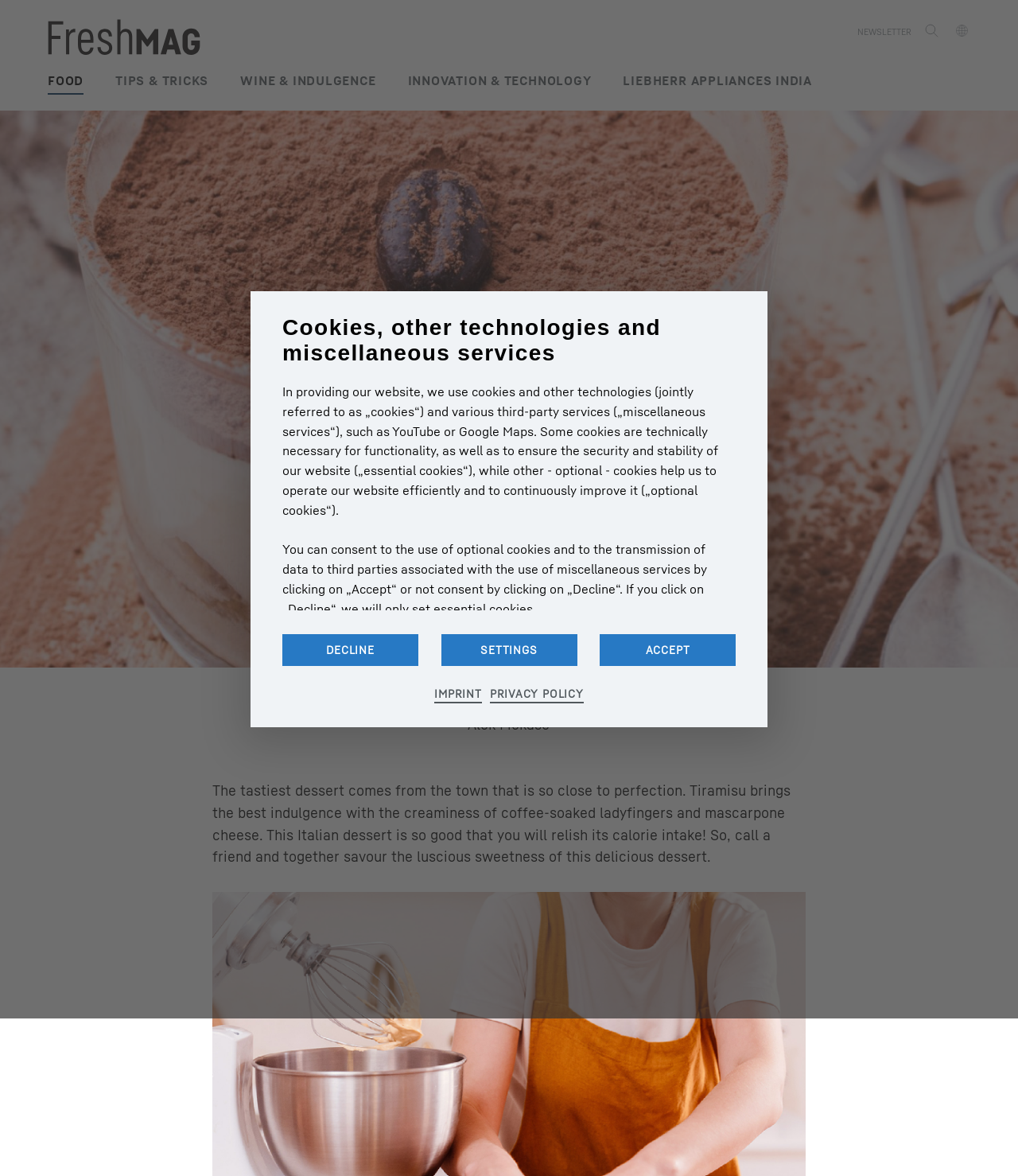Locate the bounding box coordinates of the element's region that should be clicked to carry out the following instruction: "Click on the FOOD link". The coordinates need to be four float numbers between 0 and 1, i.e., [left, top, right, bottom].

[0.047, 0.047, 0.082, 0.081]